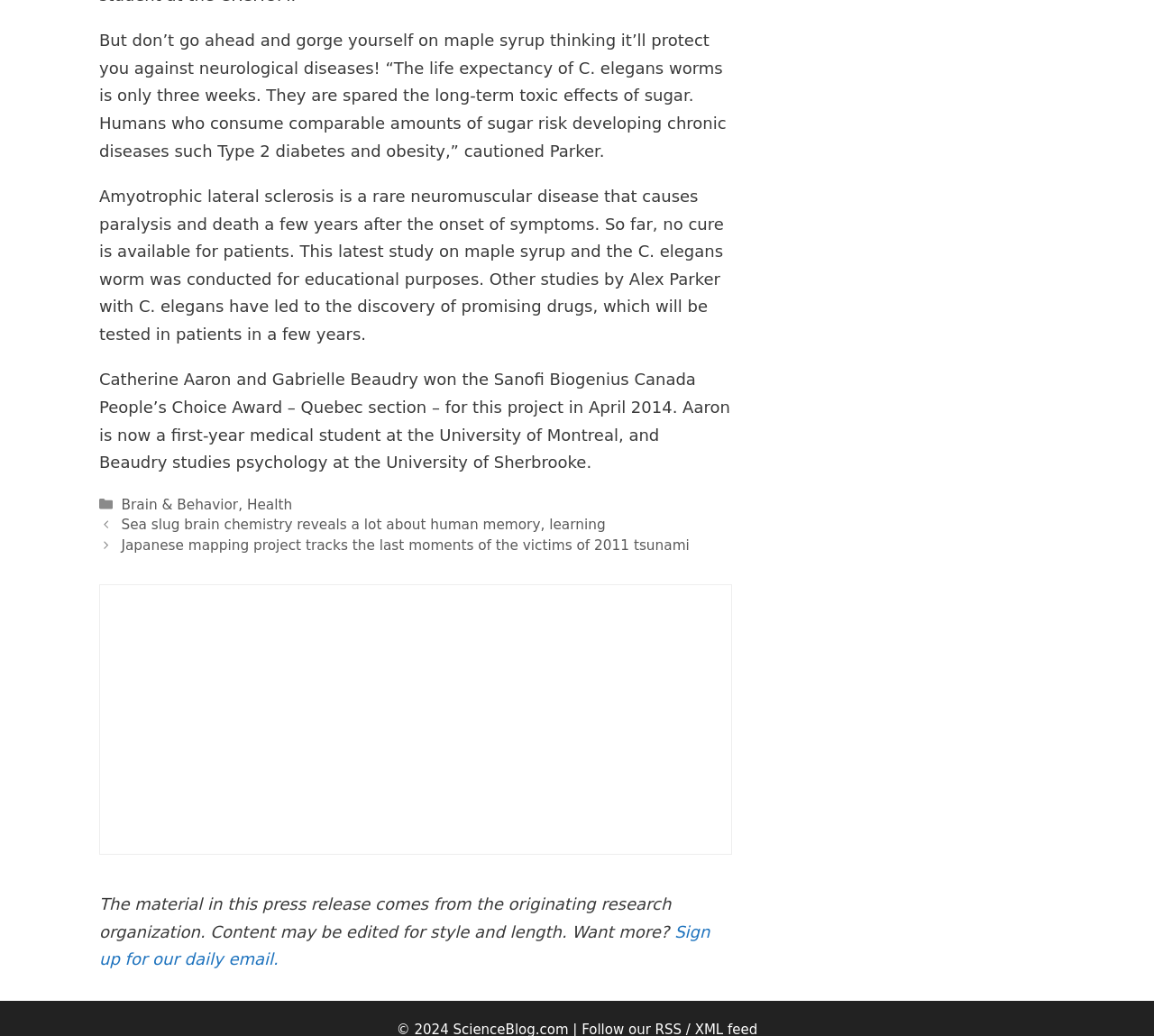Determine the bounding box for the UI element described here: "Brain & Behavior".

[0.105, 0.479, 0.206, 0.495]